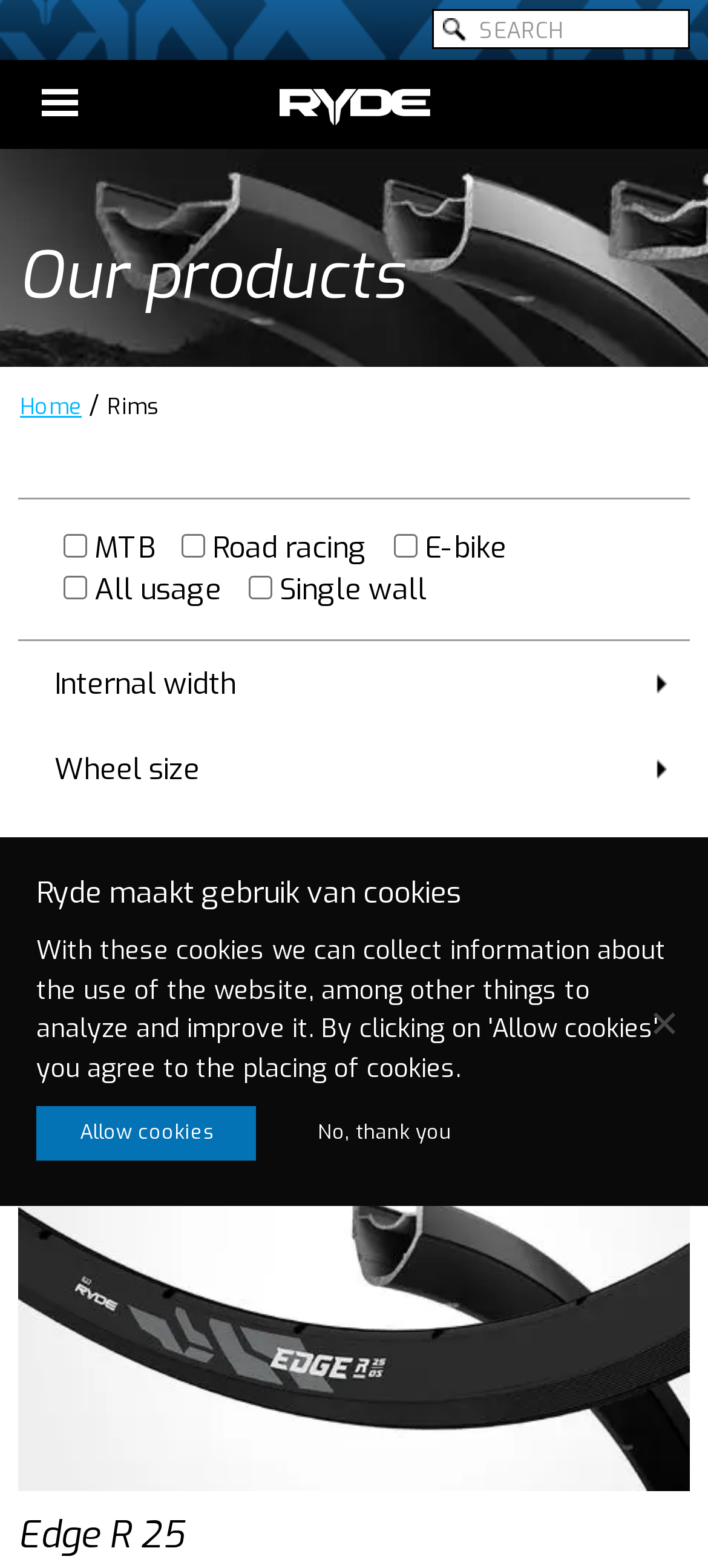Locate the bounding box coordinates of the segment that needs to be clicked to meet this instruction: "Click on the logo".

[0.394, 0.056, 0.606, 0.078]